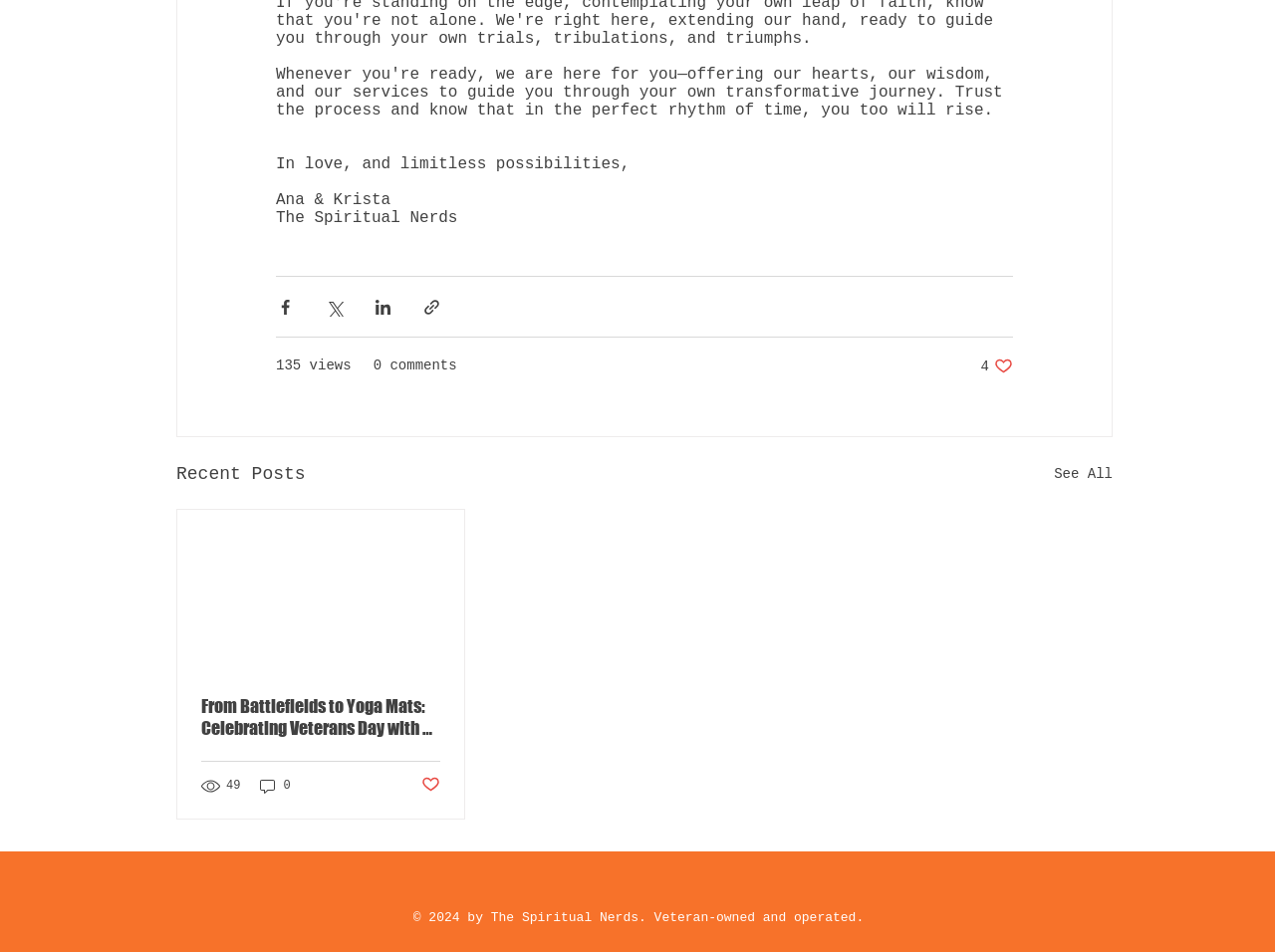Find the bounding box coordinates for the area that must be clicked to perform this action: "Share via link".

[0.331, 0.312, 0.346, 0.332]